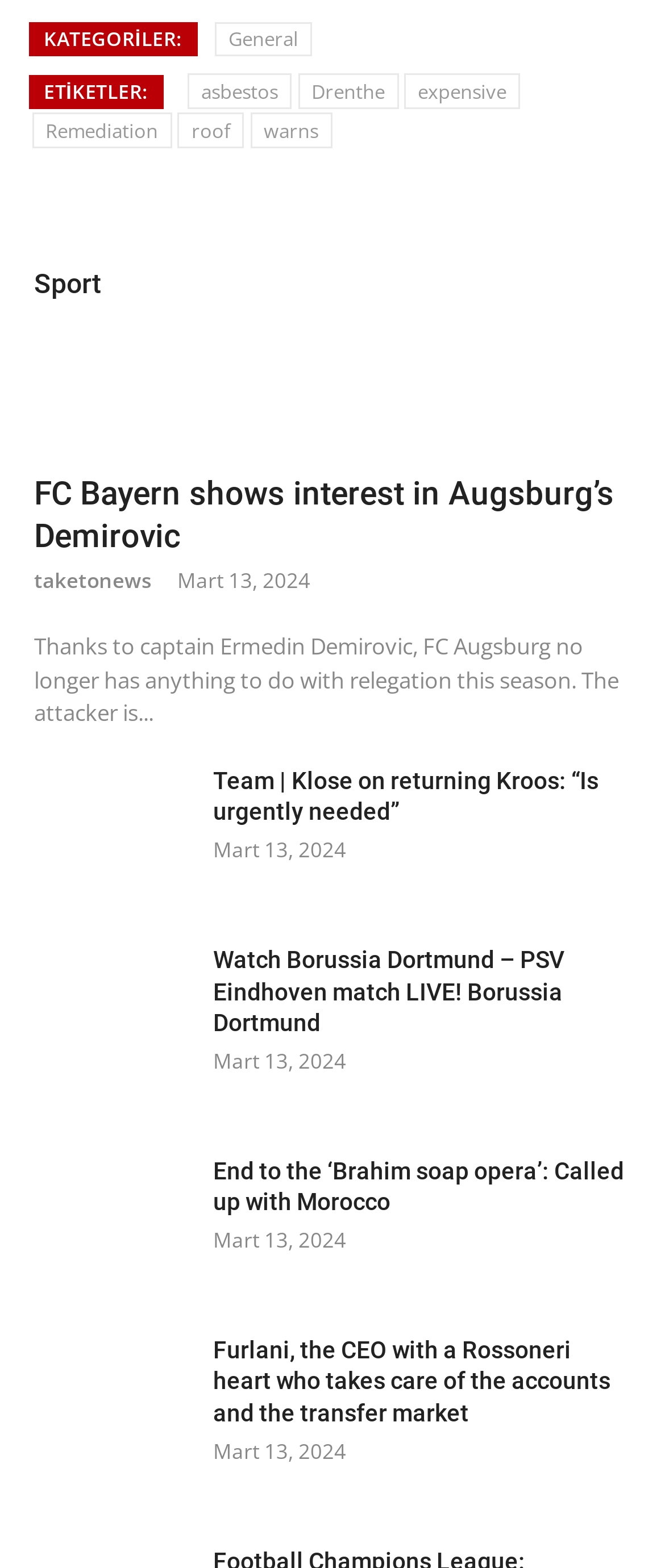Determine the bounding box coordinates of the clickable element to achieve the following action: 'Click on the 'End to the ‘Brahim soap opera’: Called up with Morocco' article'. Provide the coordinates as four float values between 0 and 1, formatted as [left, top, right, bottom].

[0.321, 0.737, 0.949, 0.776]